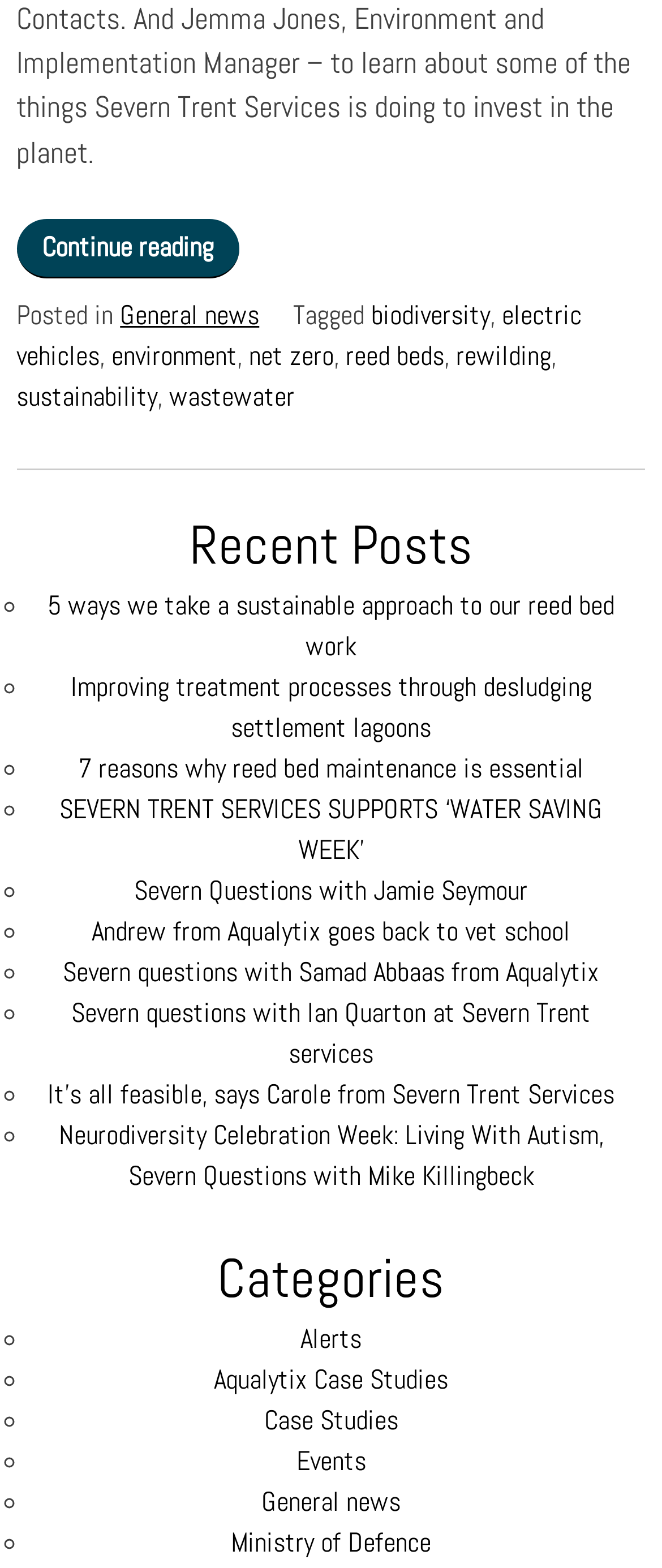Given the following UI element description: "Ministry of Defence", find the bounding box coordinates in the webpage screenshot.

[0.349, 0.973, 0.651, 0.995]